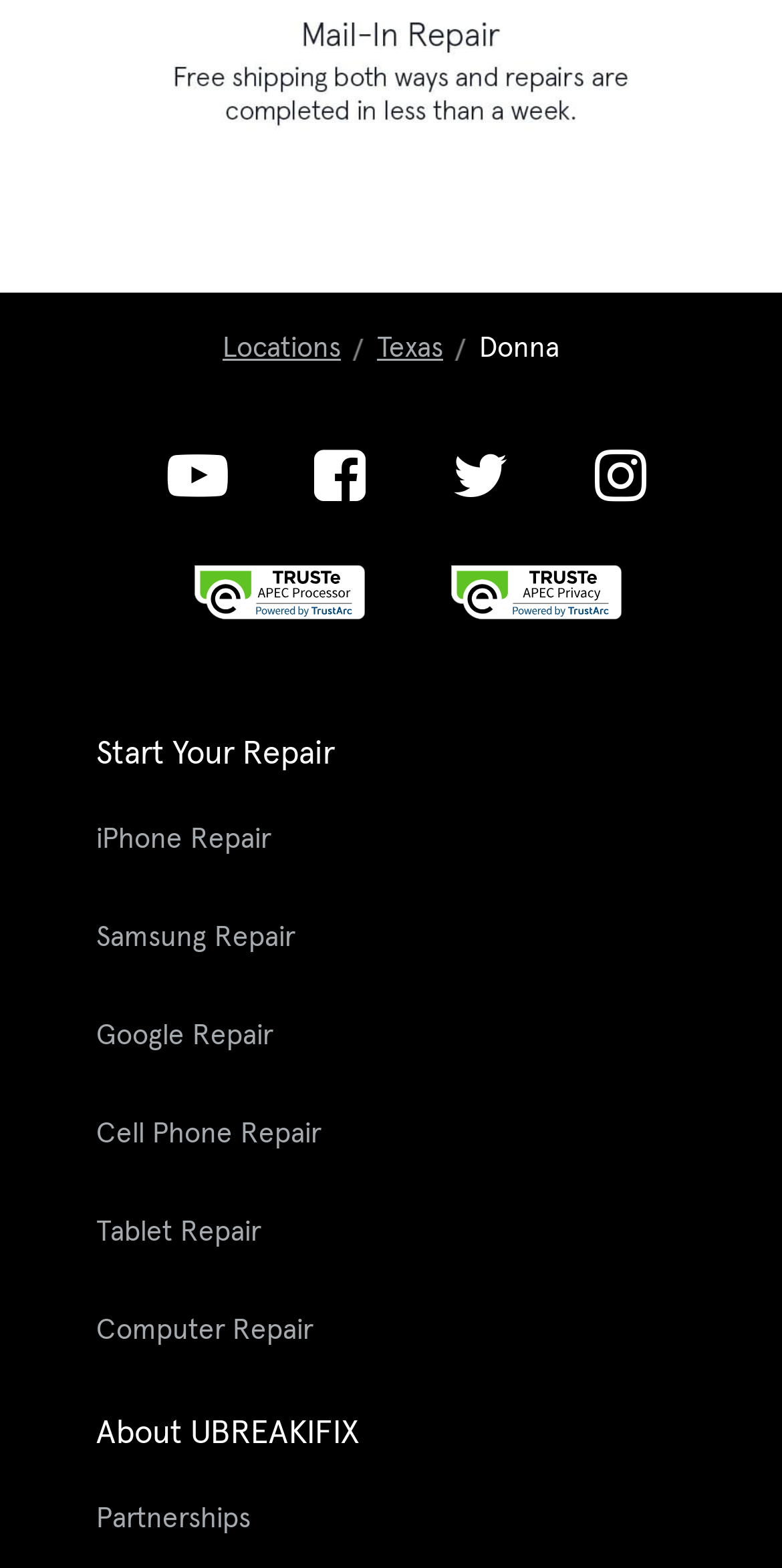Please find the bounding box coordinates of the element that must be clicked to perform the given instruction: "Call 877.320.2237". The coordinates should be four float numbers from 0 to 1, i.e., [left, top, right, bottom].

[0.368, 0.492, 0.524, 0.506]